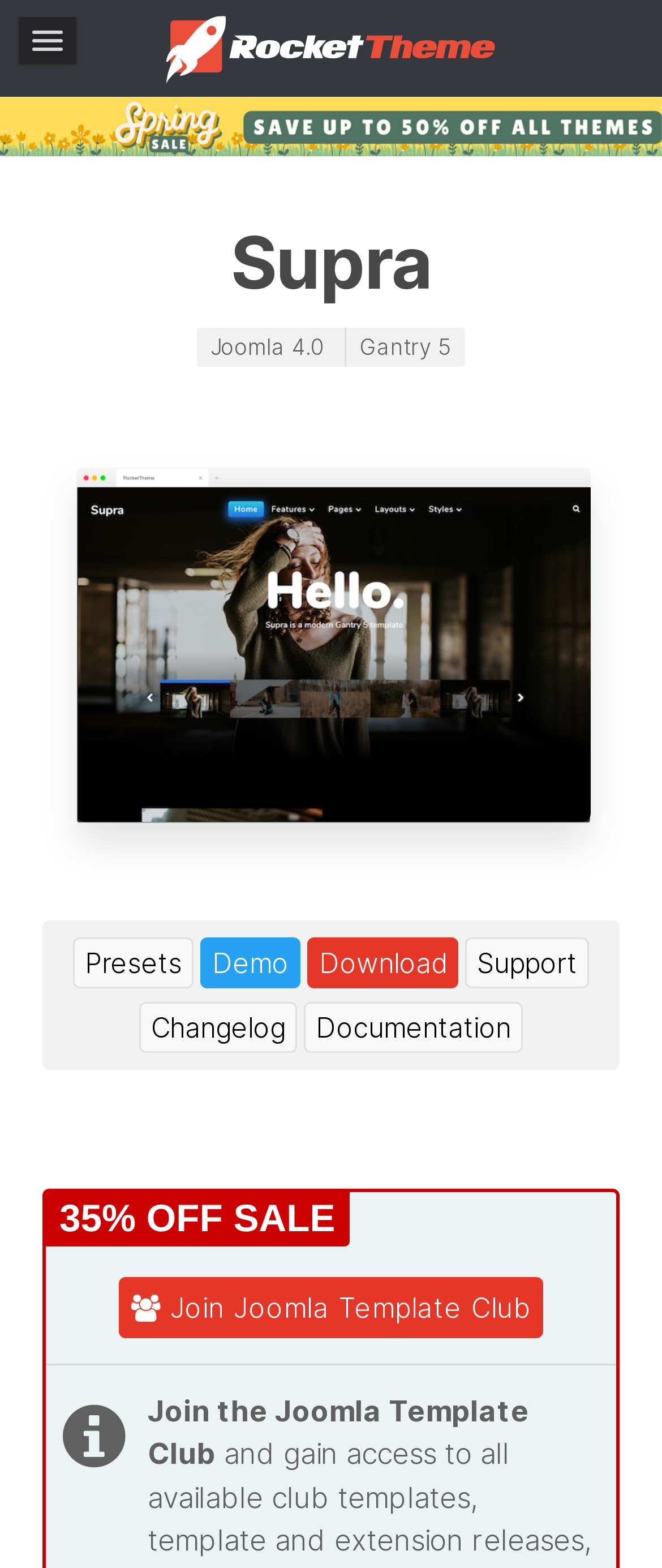Please determine the bounding box coordinates for the UI element described here. Use the format (top-left x, top-left y, bottom-right x, bottom-right y) with values bounded between 0 and 1: Support

[0.703, 0.597, 0.89, 0.63]